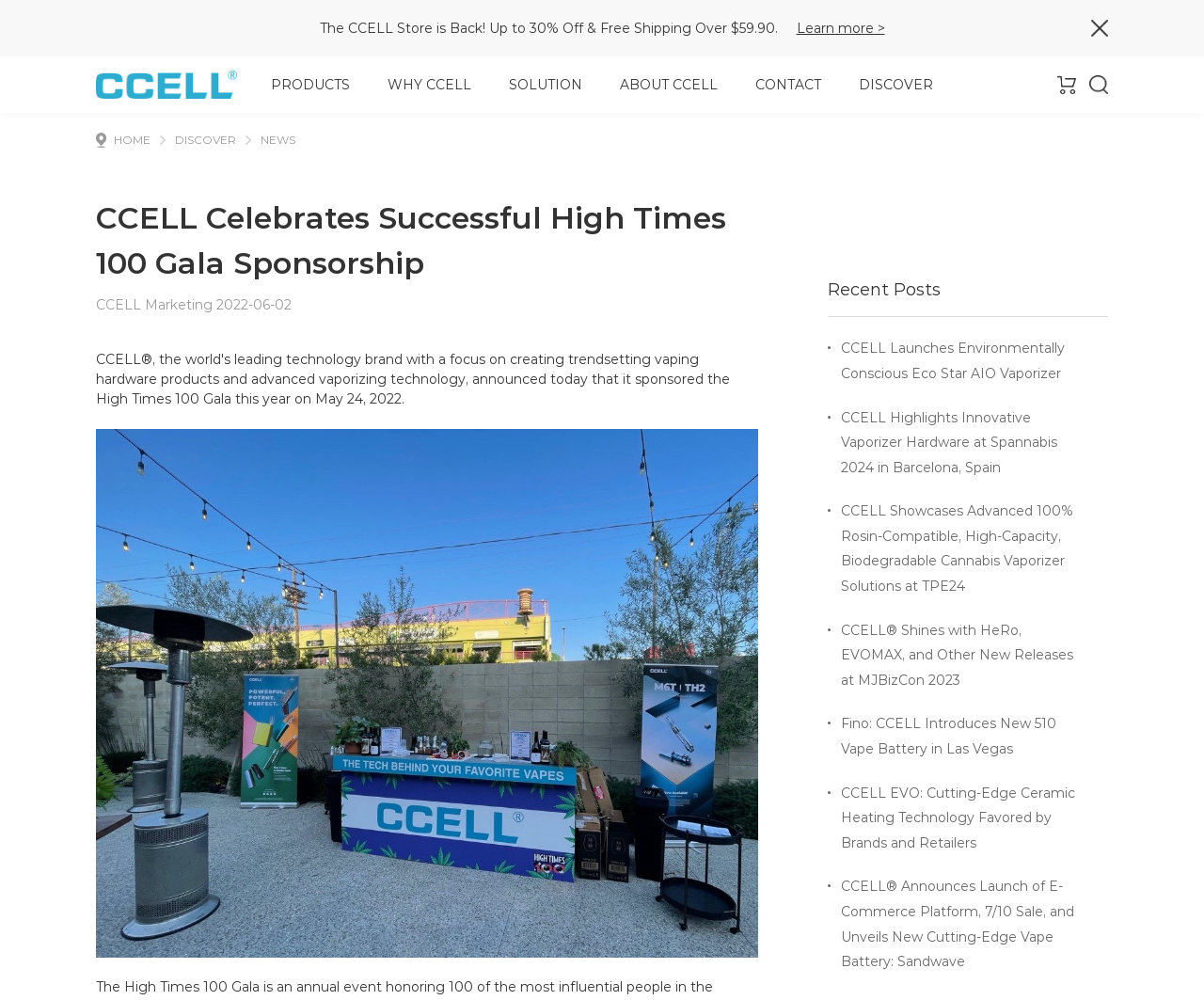Provide a brief response to the question below using one word or phrase:
Is there a free shipping offer?

Yes